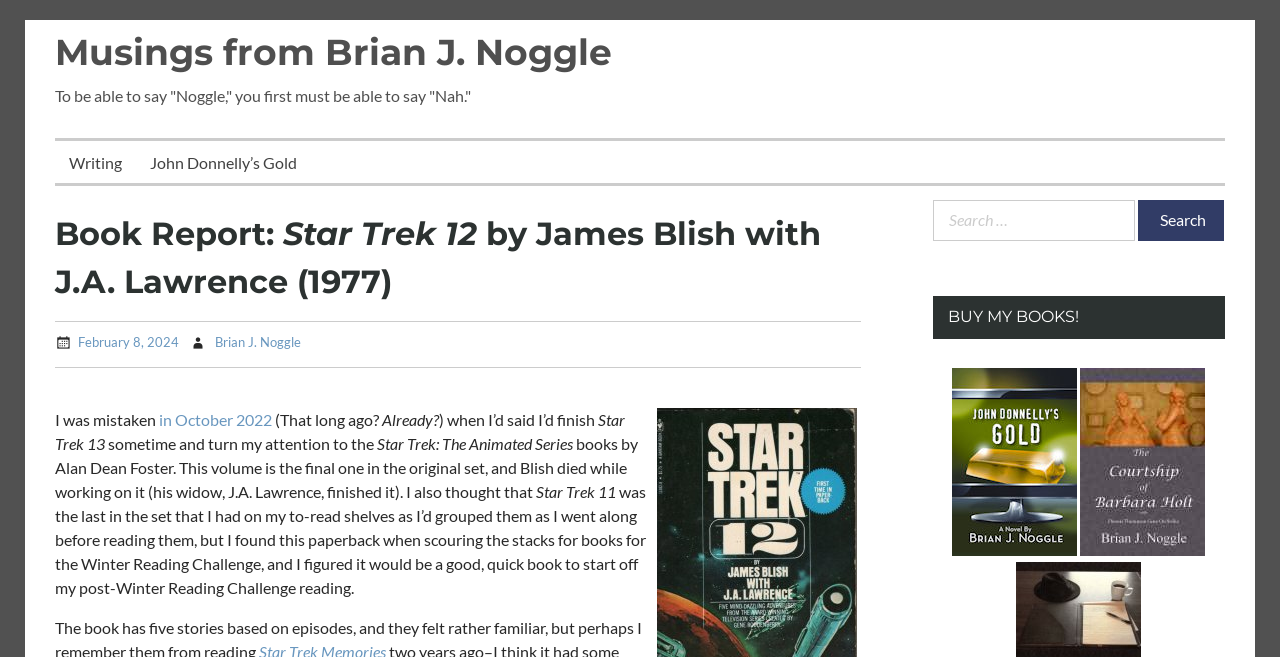Consider the image and give a detailed and elaborate answer to the question: 
What is the title of the book being promoted?

The question can be answered by looking at the link 'Buy John Donnelly’s Gold' which is located below the heading 'BUY MY BOOKS!' and is likely the title of the book being promoted.